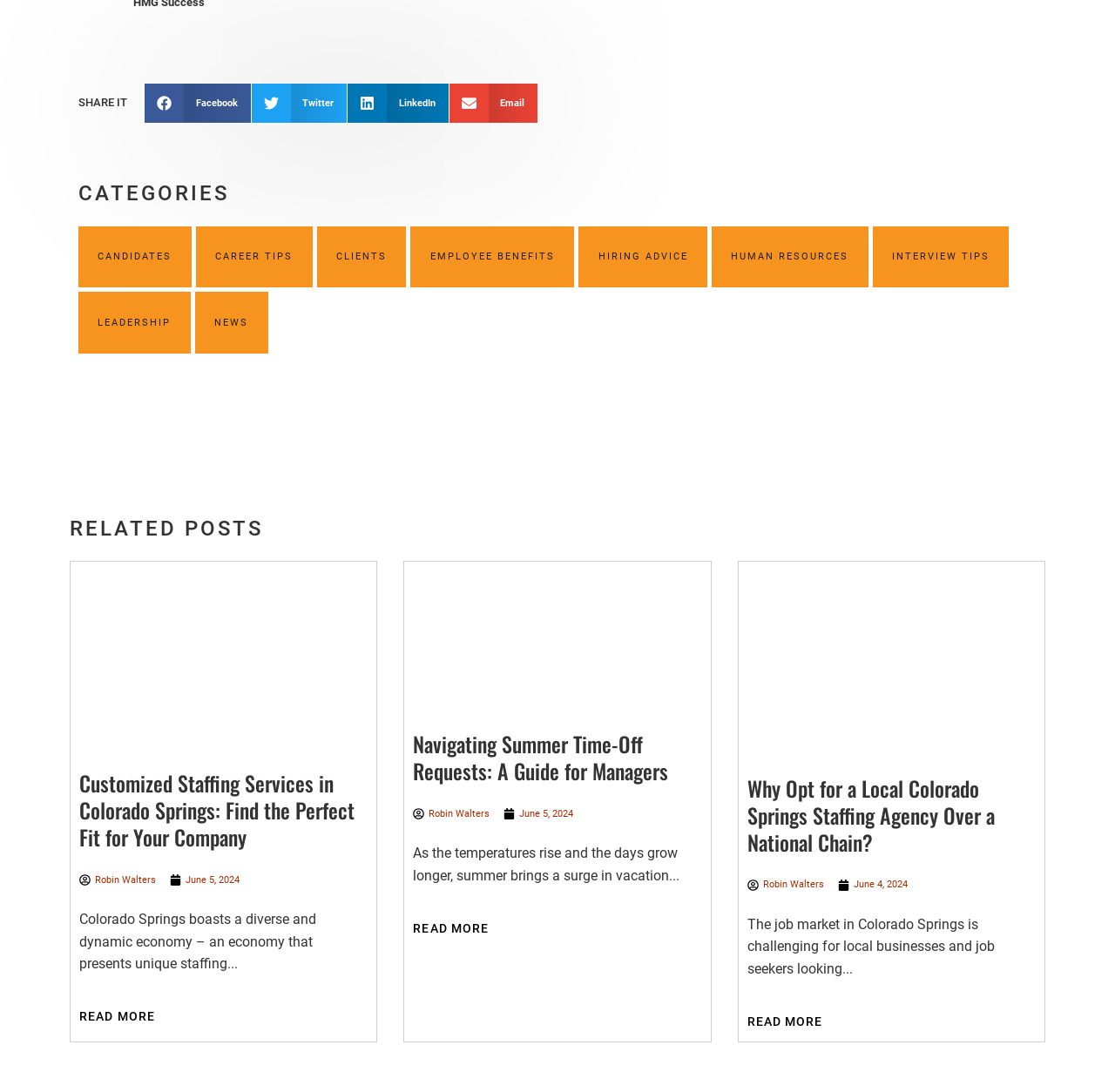Please give a succinct answer to the question in one word or phrase:
What is the topic of the first related post?

Customized Staffing Services